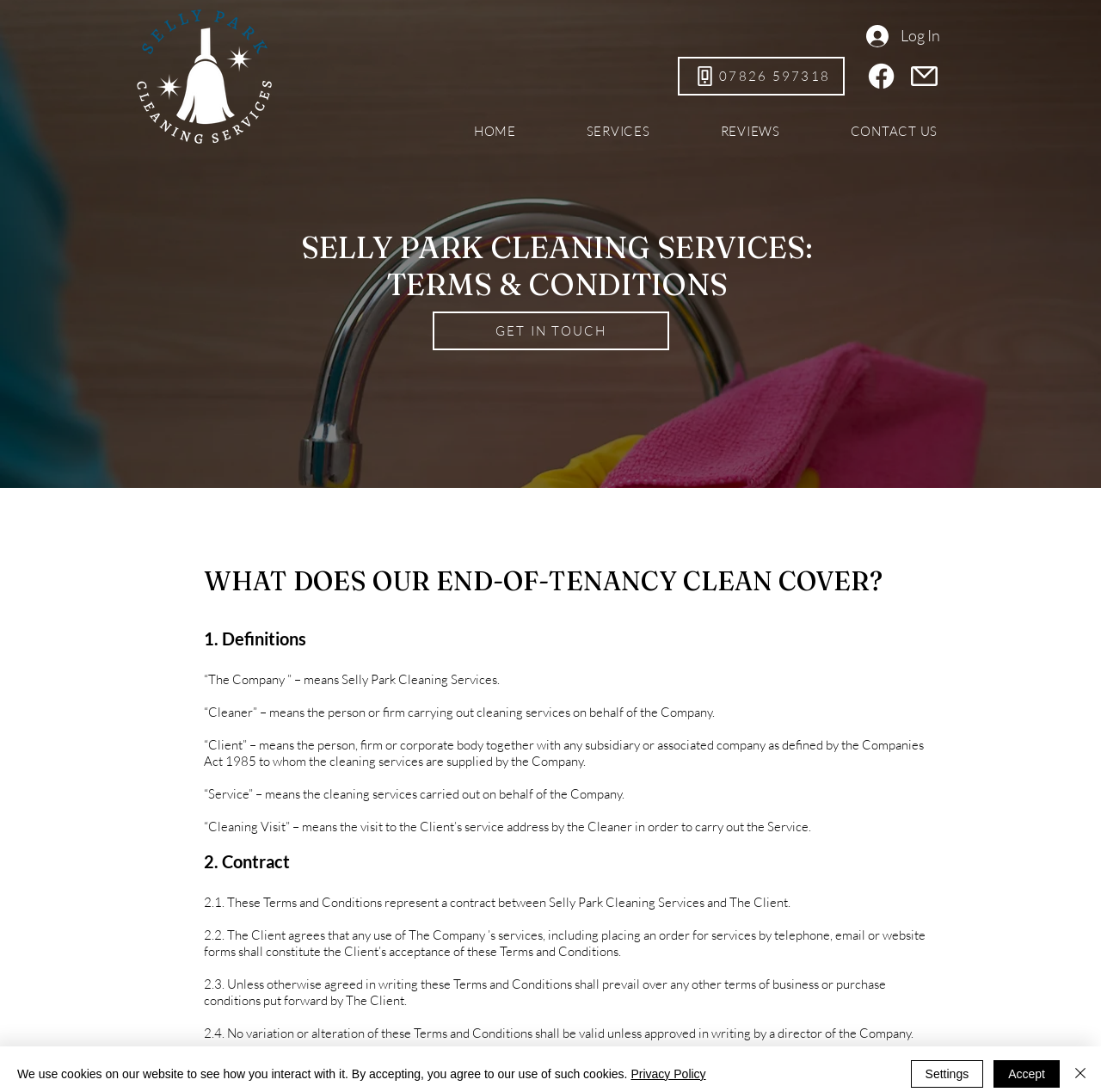Using the provided description REVIEWS, find the bounding box coordinates for the UI element. Provide the coordinates in (top-left x, top-left y, bottom-right x, bottom-right y) format, ensuring all values are between 0 and 1.

[0.625, 0.105, 0.737, 0.136]